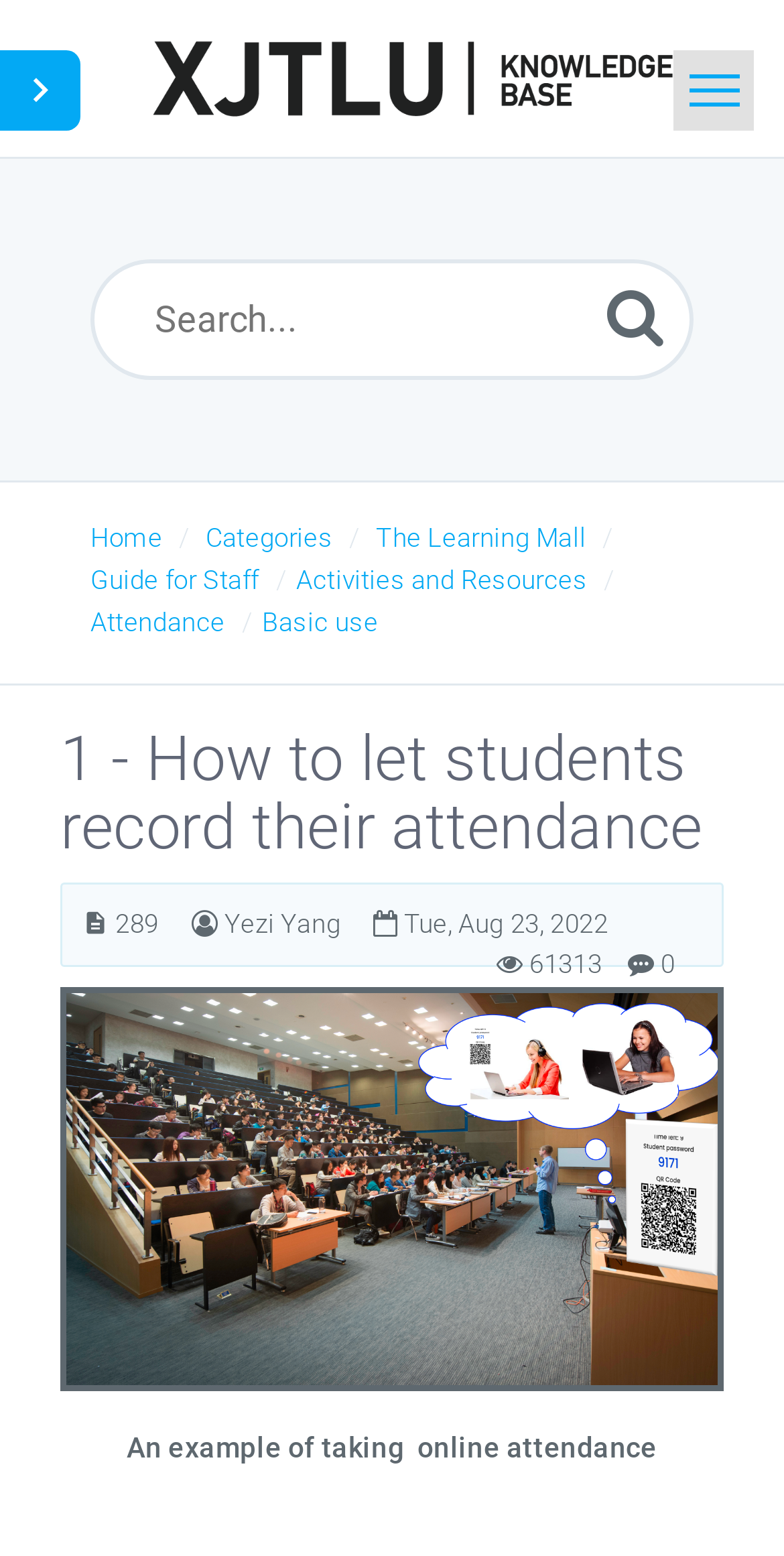What is the topic of the example shown in the image?
Using the image as a reference, answer the question with a short word or phrase.

online attendance